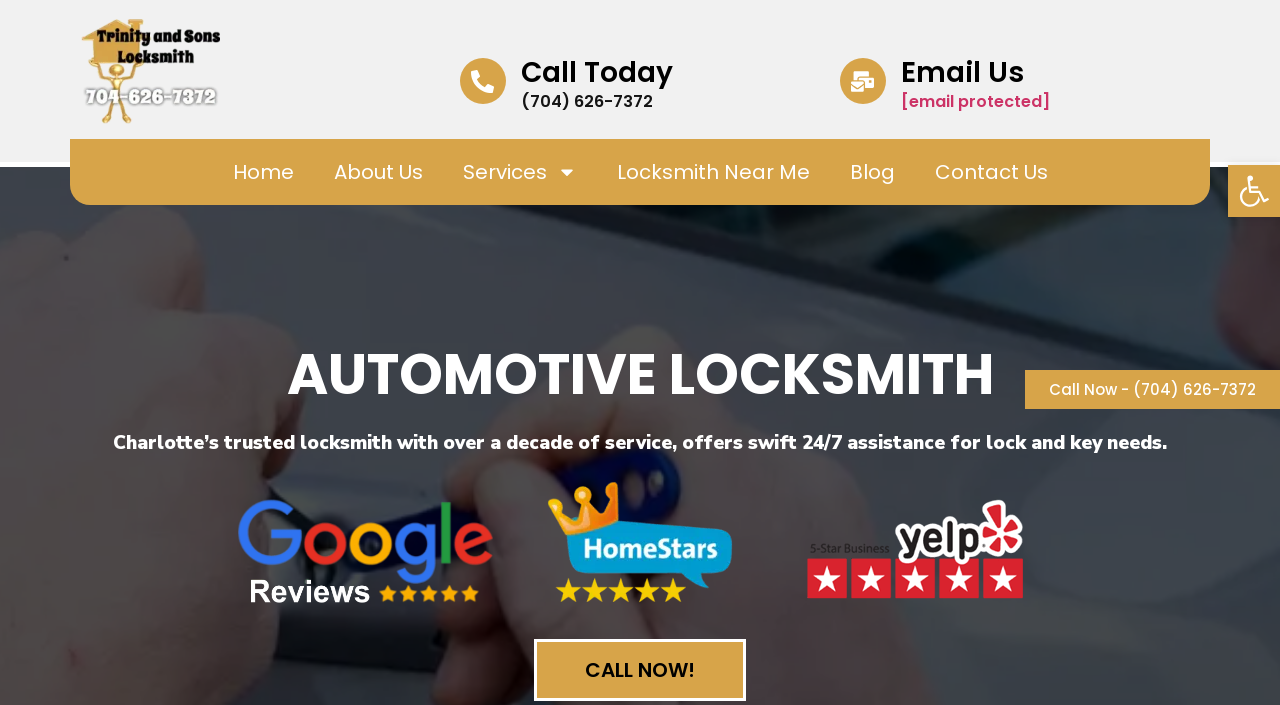What is the email address to contact the locksmith?
Based on the image content, provide your answer in one word or a short phrase.

[email protected]